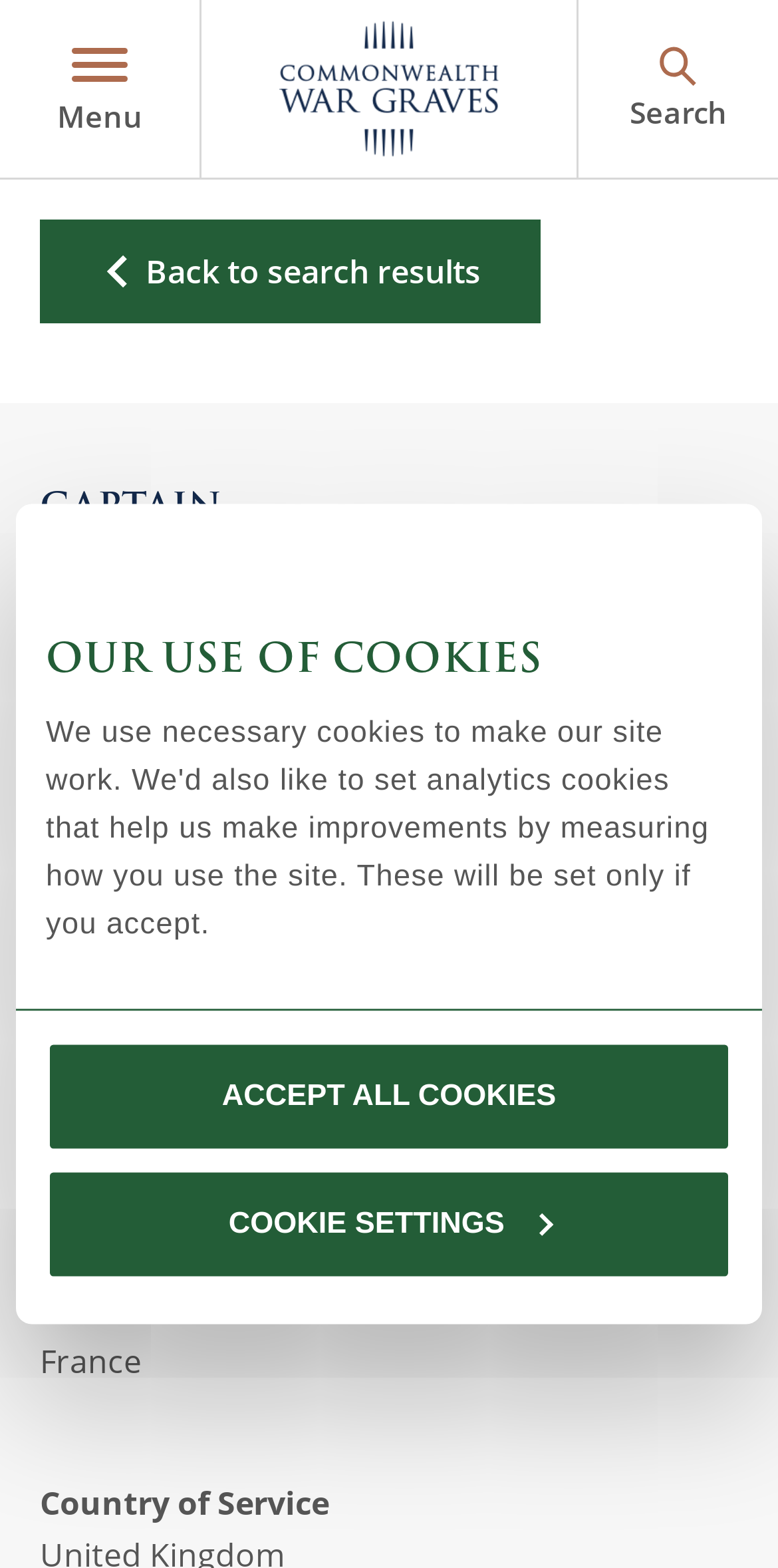Based on the description "Open Menu Link", find the bounding box of the specified UI element.

[0.874, 0.153, 0.949, 0.19]